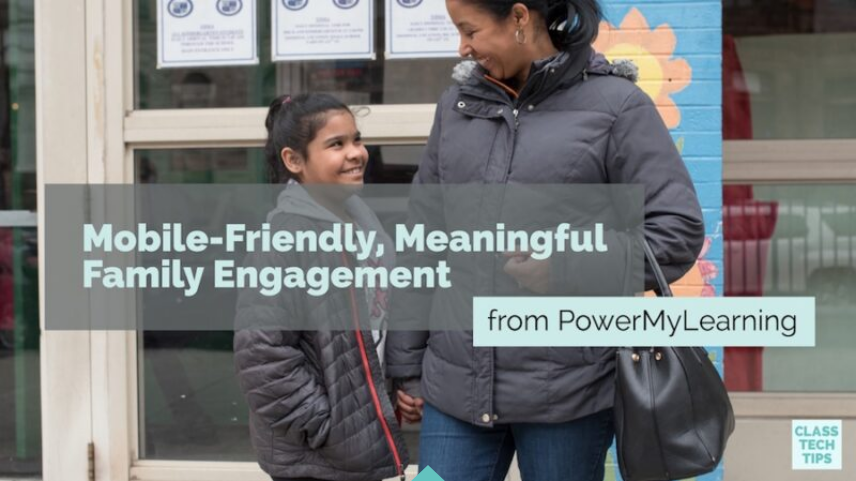Give a one-word or one-phrase response to the question: 
What is the logo in the bottom right corner associated with?

PowerMyLearning